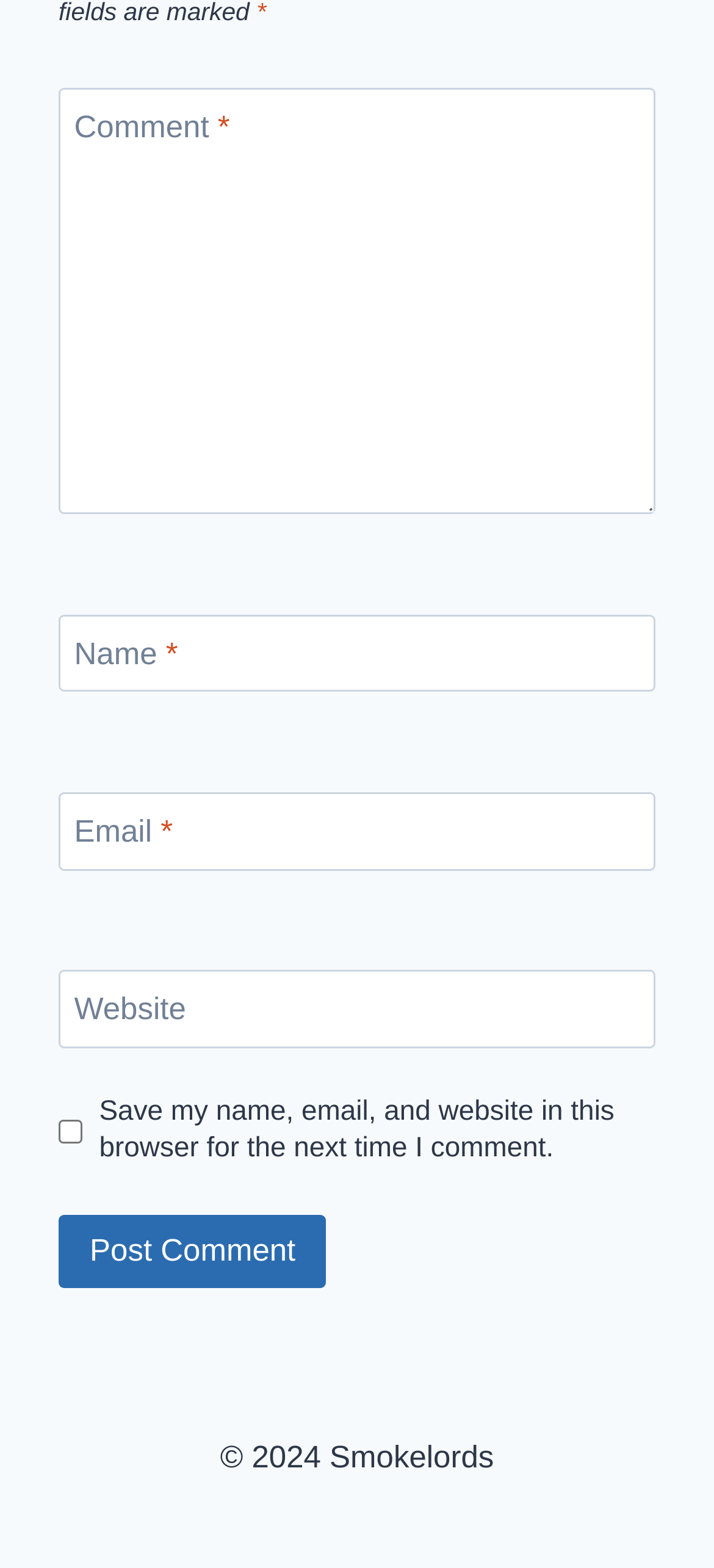Identify the bounding box for the described UI element. Provide the coordinates in (top-left x, top-left y, bottom-right x, bottom-right y) format with values ranging from 0 to 1: parent_node: Website aria-label="Website" name="url" placeholder="https://www.example.com"

[0.082, 0.618, 0.918, 0.668]